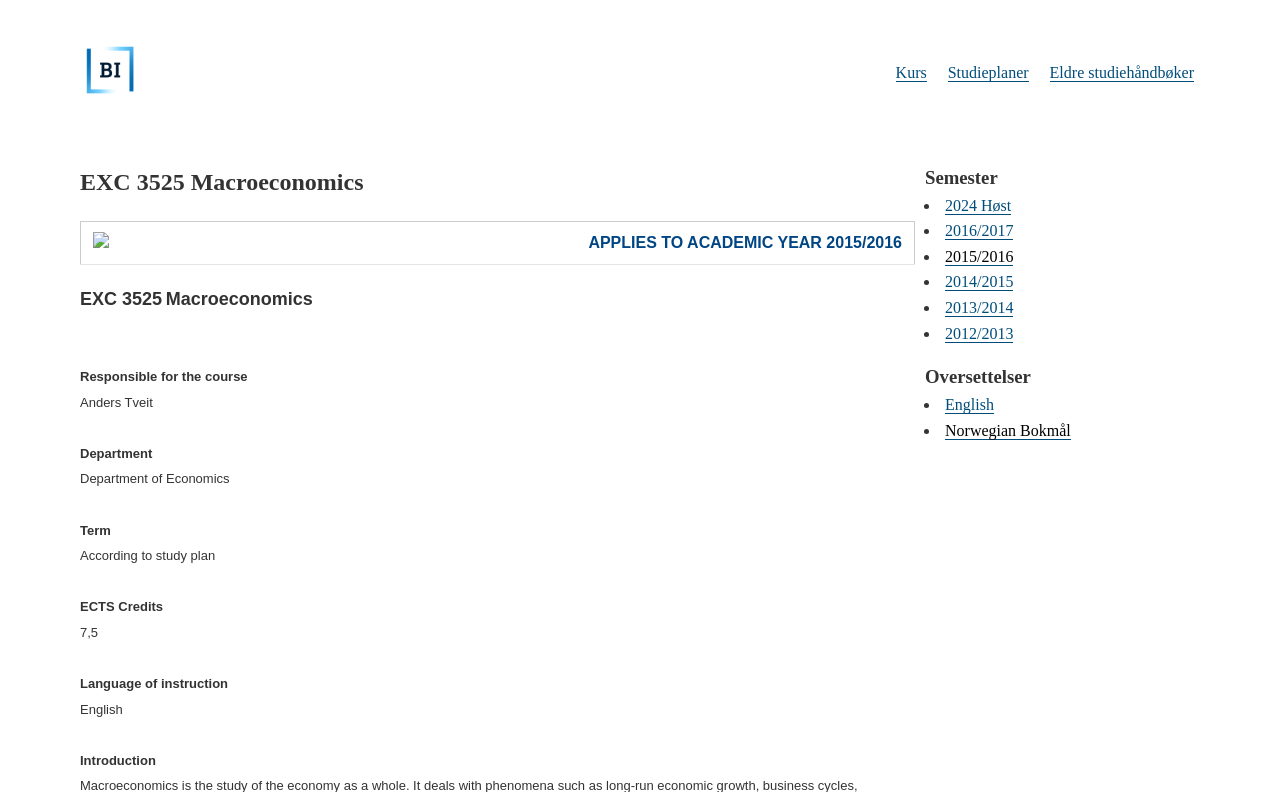Locate the bounding box coordinates of the item that should be clicked to fulfill the instruction: "Select the 2024 Høst semester".

[0.738, 0.248, 0.79, 0.271]